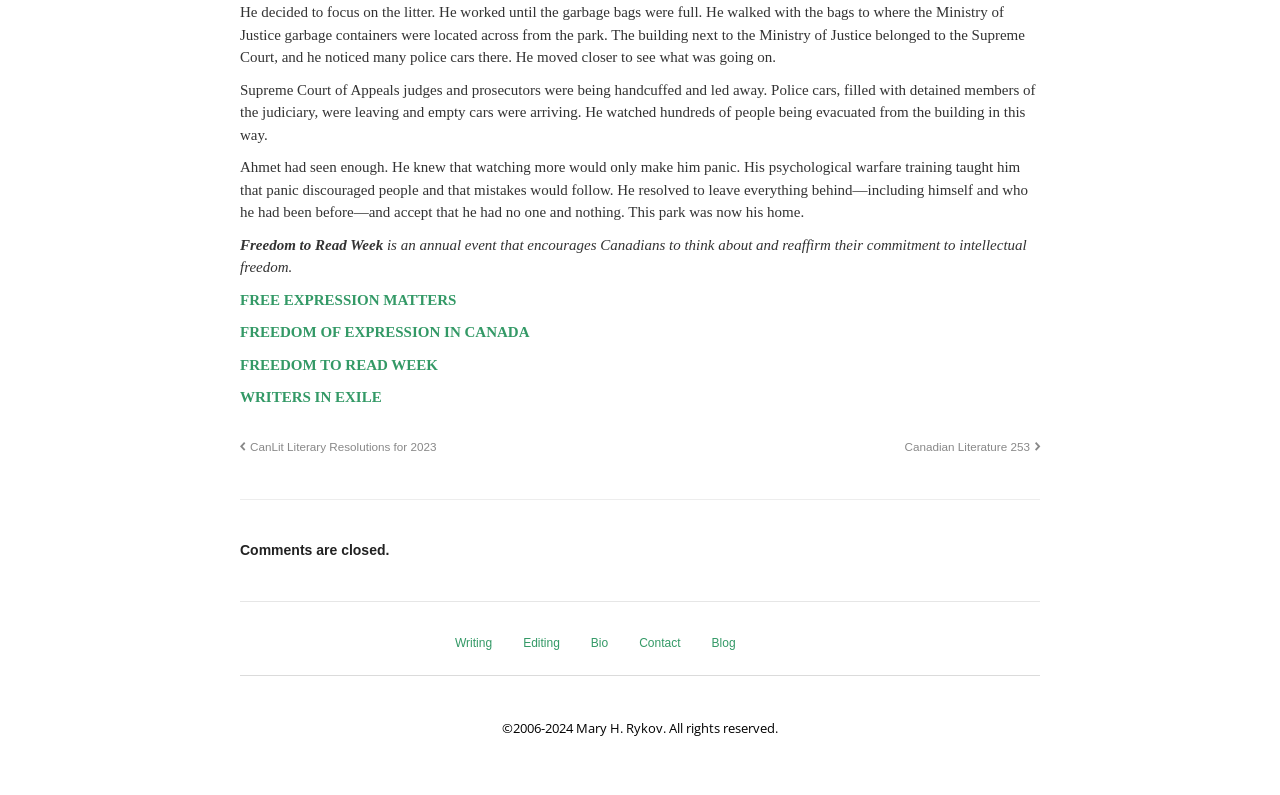Could you determine the bounding box coordinates of the clickable element to complete the instruction: "Click on 'FREE EXPRESSION MATTERS'"? Provide the coordinates as four float numbers between 0 and 1, i.e., [left, top, right, bottom].

[0.188, 0.367, 0.357, 0.387]